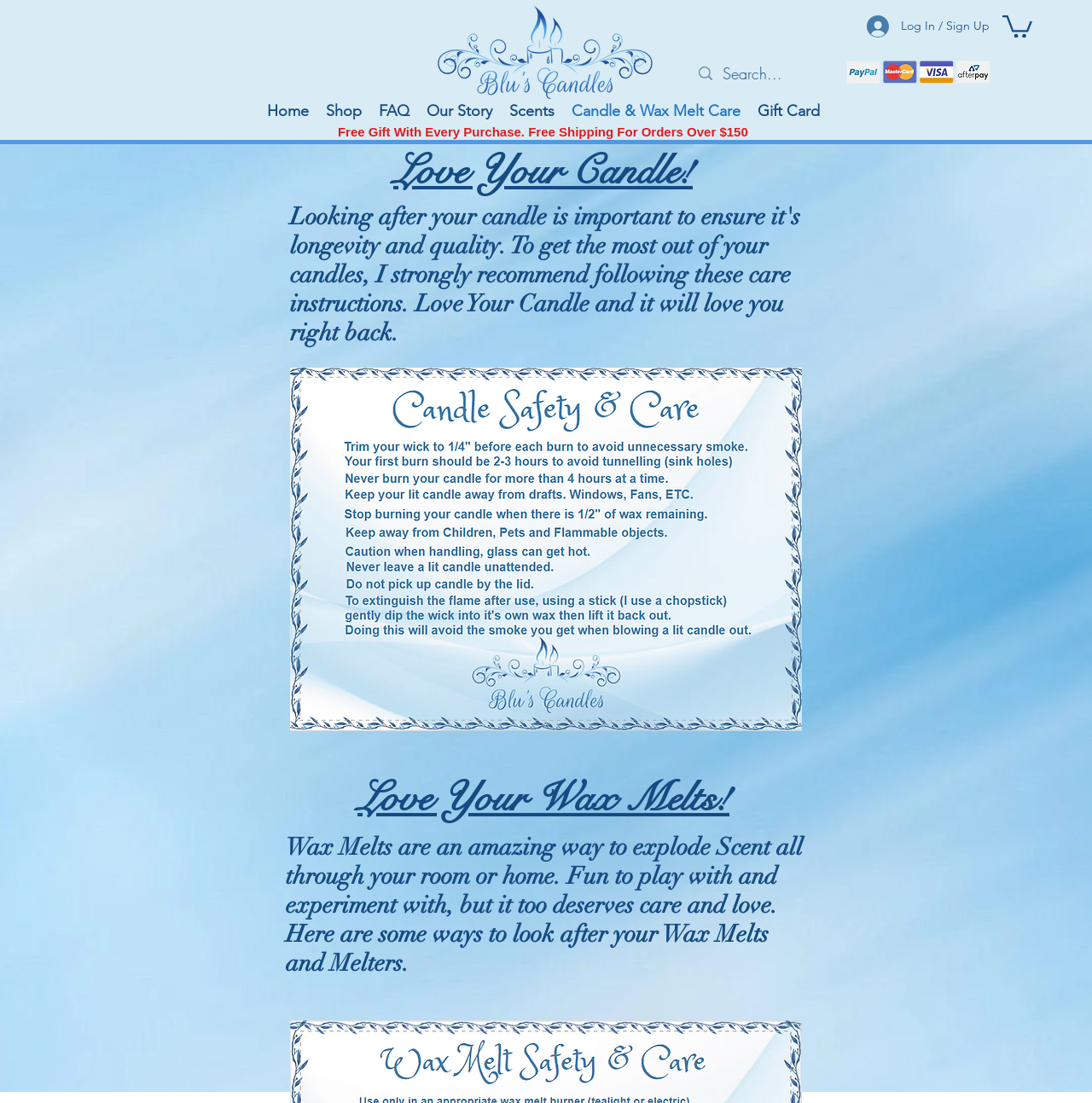Please indicate the bounding box coordinates of the element's region to be clicked to achieve the instruction: "Log in or sign up". Provide the coordinates as four float numbers between 0 and 1, i.e., [left, top, right, bottom].

[0.783, 0.009, 0.917, 0.038]